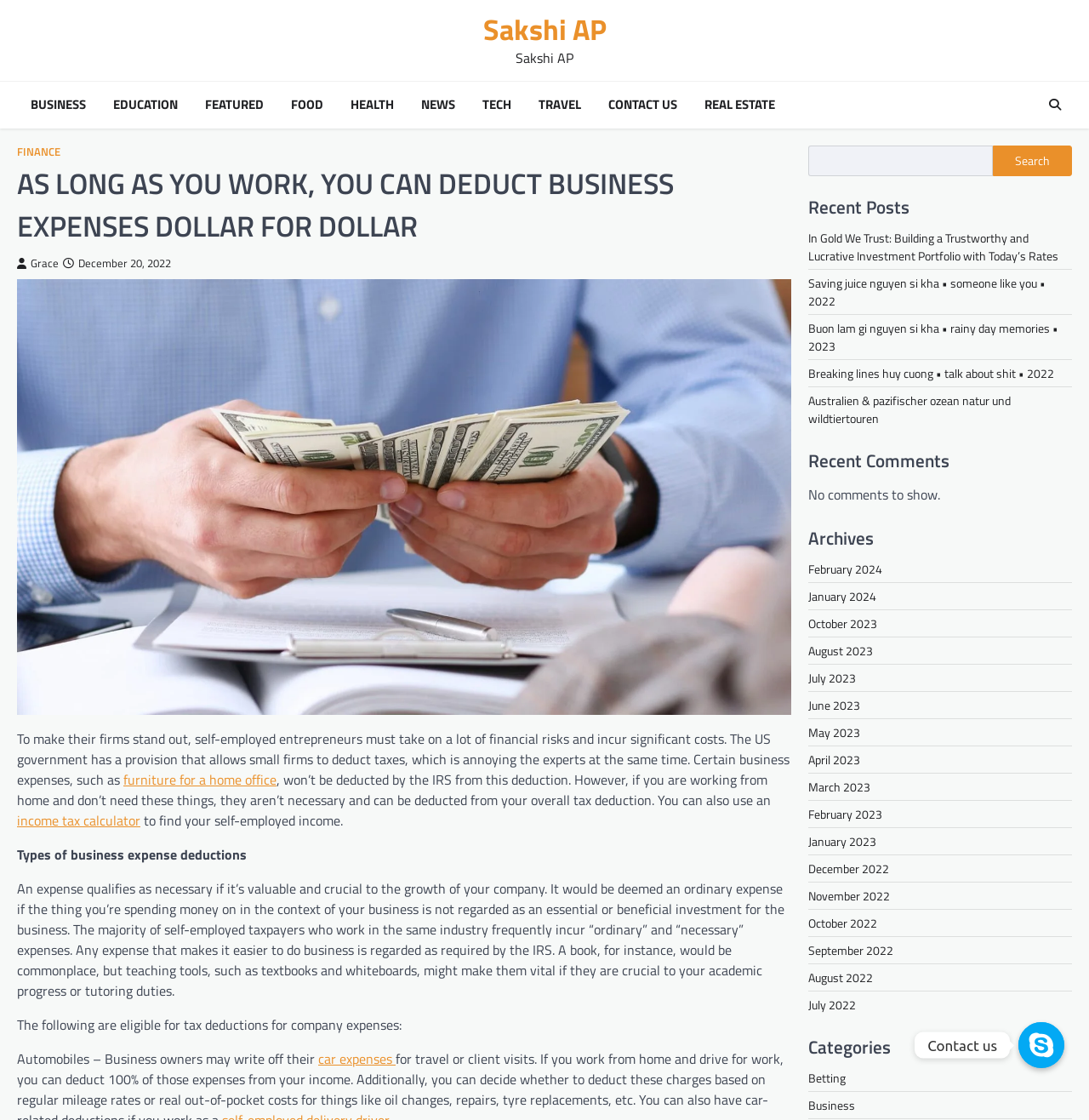Locate the bounding box coordinates of the area to click to fulfill this instruction: "Read the 'Recent Posts'". The bounding box should be presented as four float numbers between 0 and 1, in the order [left, top, right, bottom].

[0.742, 0.173, 0.984, 0.197]